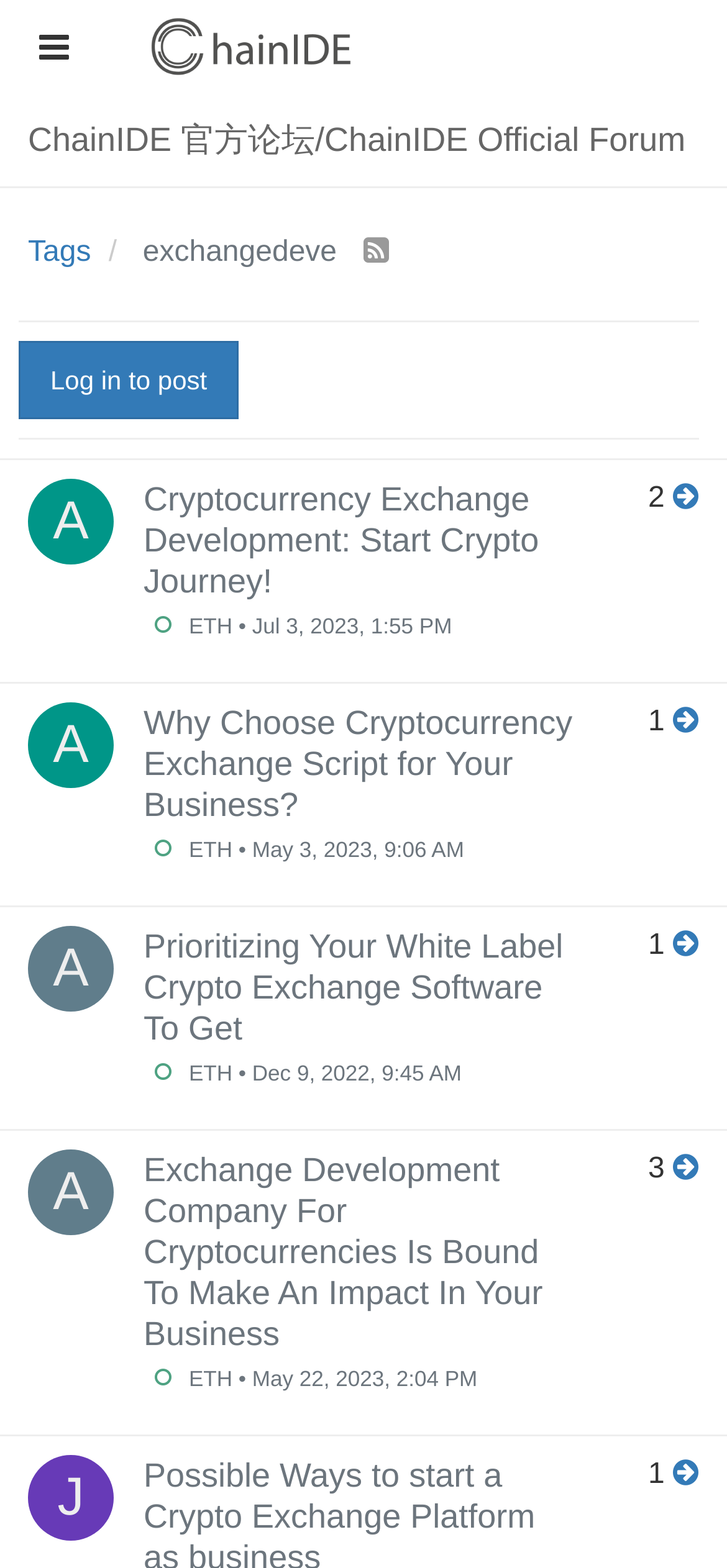Predict the bounding box coordinates of the area that should be clicked to accomplish the following instruction: "Click the 'Tags' link". The bounding box coordinates should consist of four float numbers between 0 and 1, i.e., [left, top, right, bottom].

[0.038, 0.151, 0.125, 0.171]